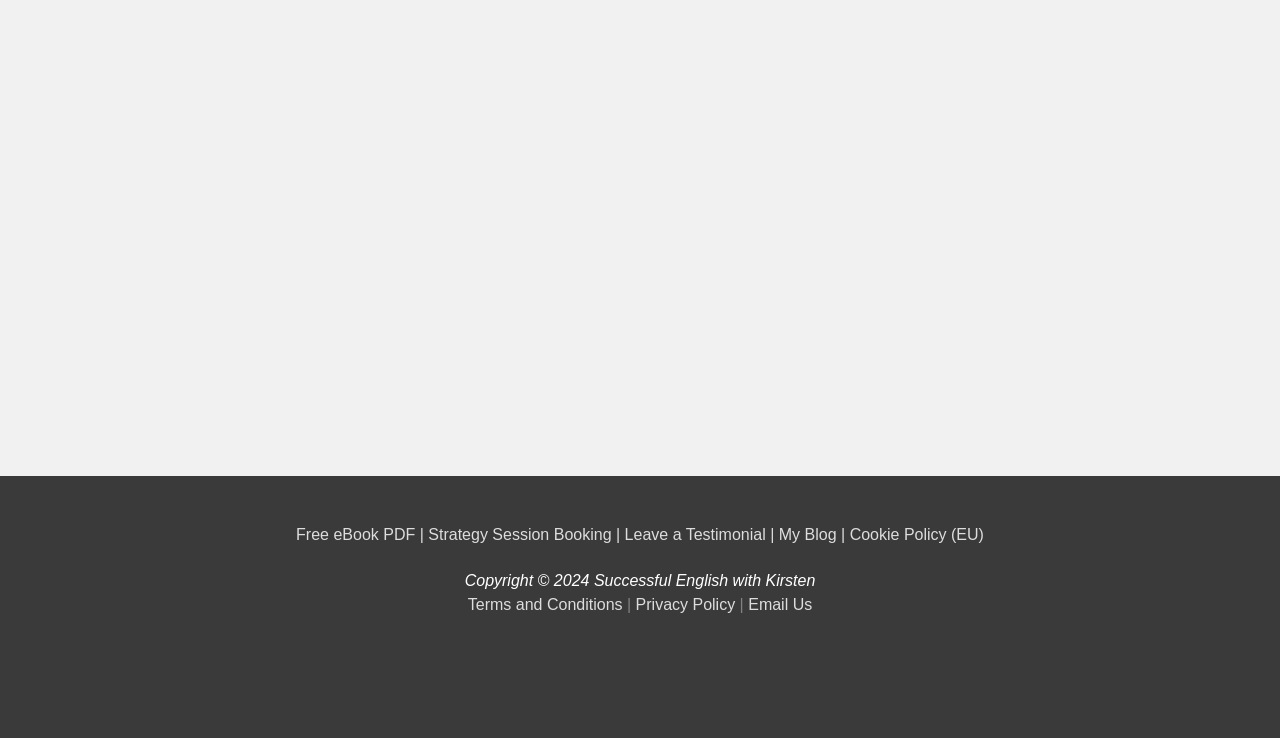From the screenshot, find the bounding box of the UI element matching this description: "Email Us". Supply the bounding box coordinates in the form [left, top, right, bottom], each a float between 0 and 1.

[0.585, 0.808, 0.635, 0.831]